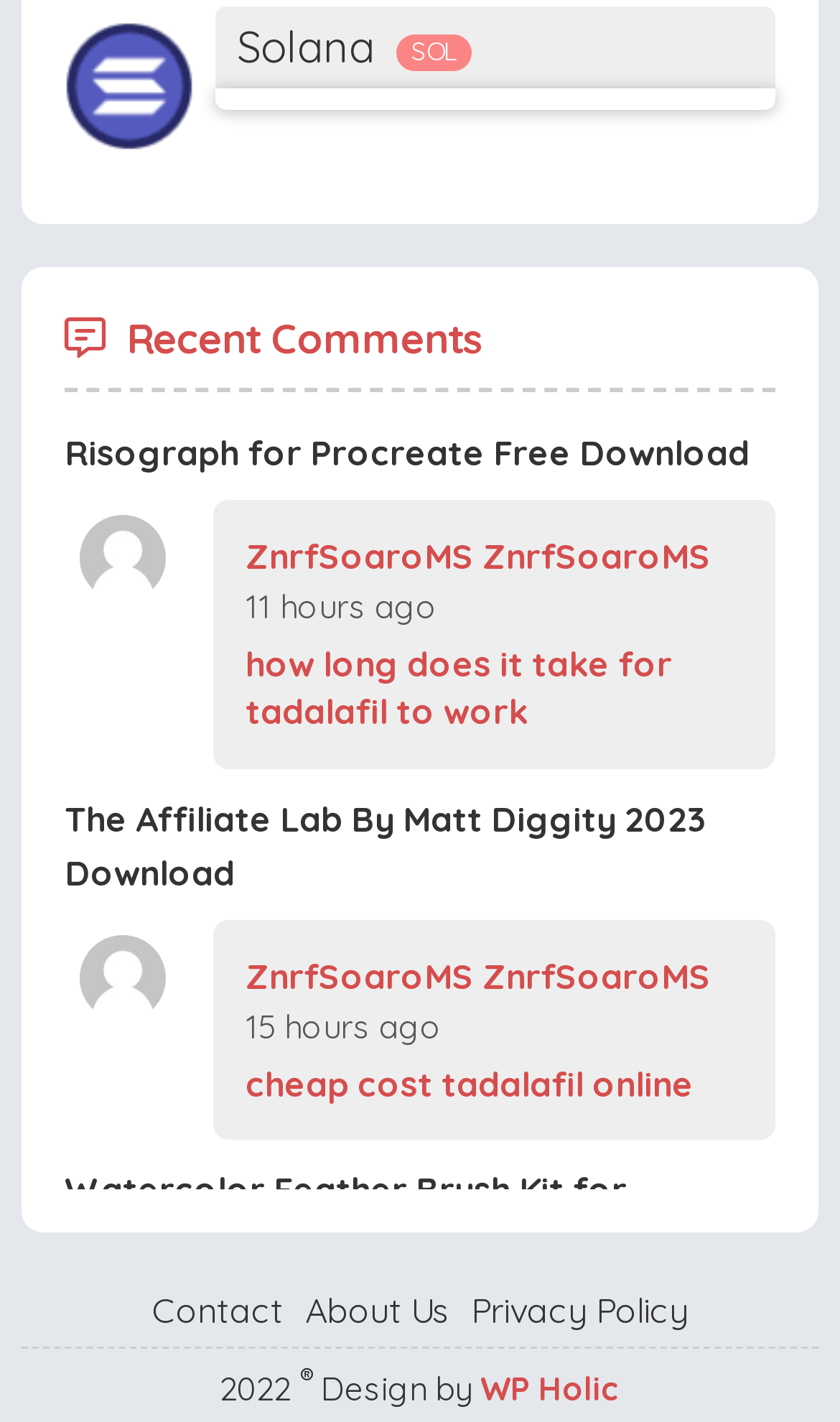What is the name of the website's designer?
Identify the answer in the screenshot and reply with a single word or phrase.

WP Holic